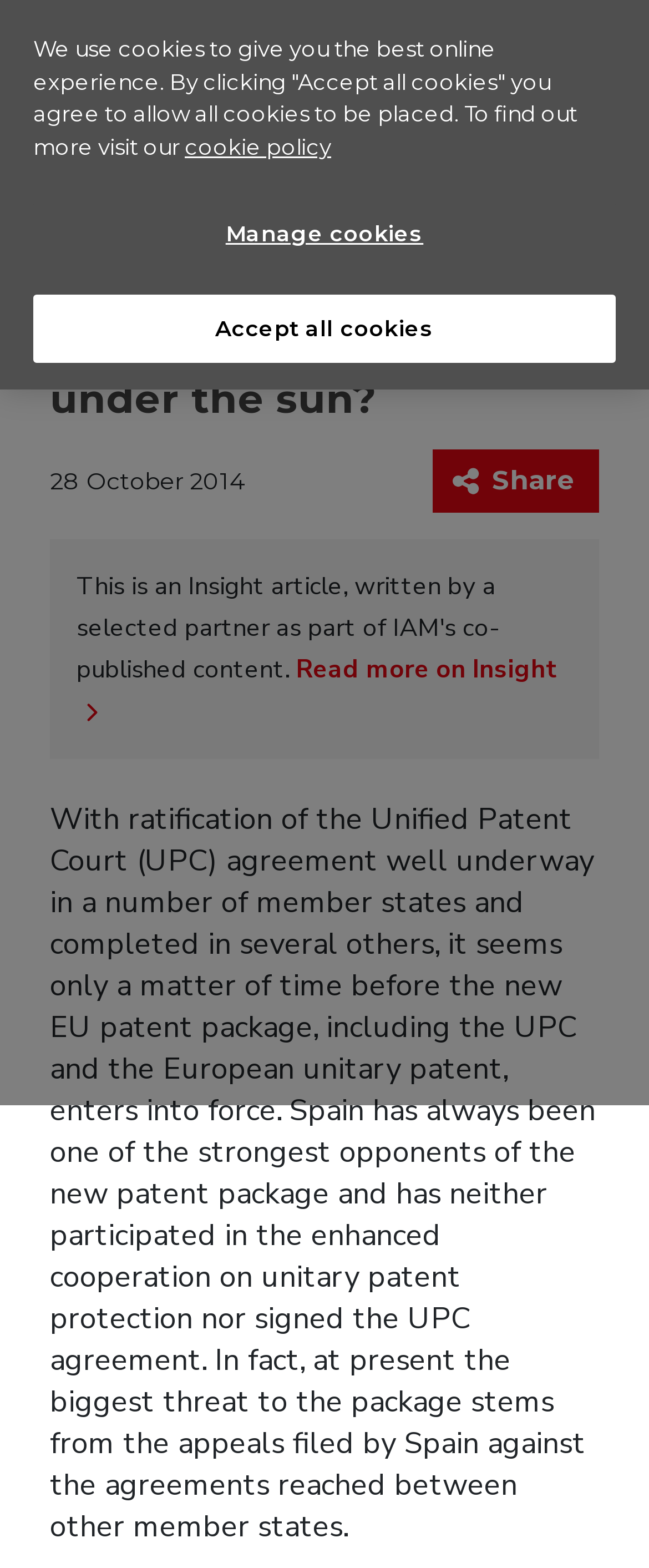Please provide the bounding box coordinate of the region that matches the element description: Share. Coordinates should be in the format (top-left x, top-left y, bottom-right x, bottom-right y) and all values should be between 0 and 1.

[0.667, 0.287, 0.923, 0.327]